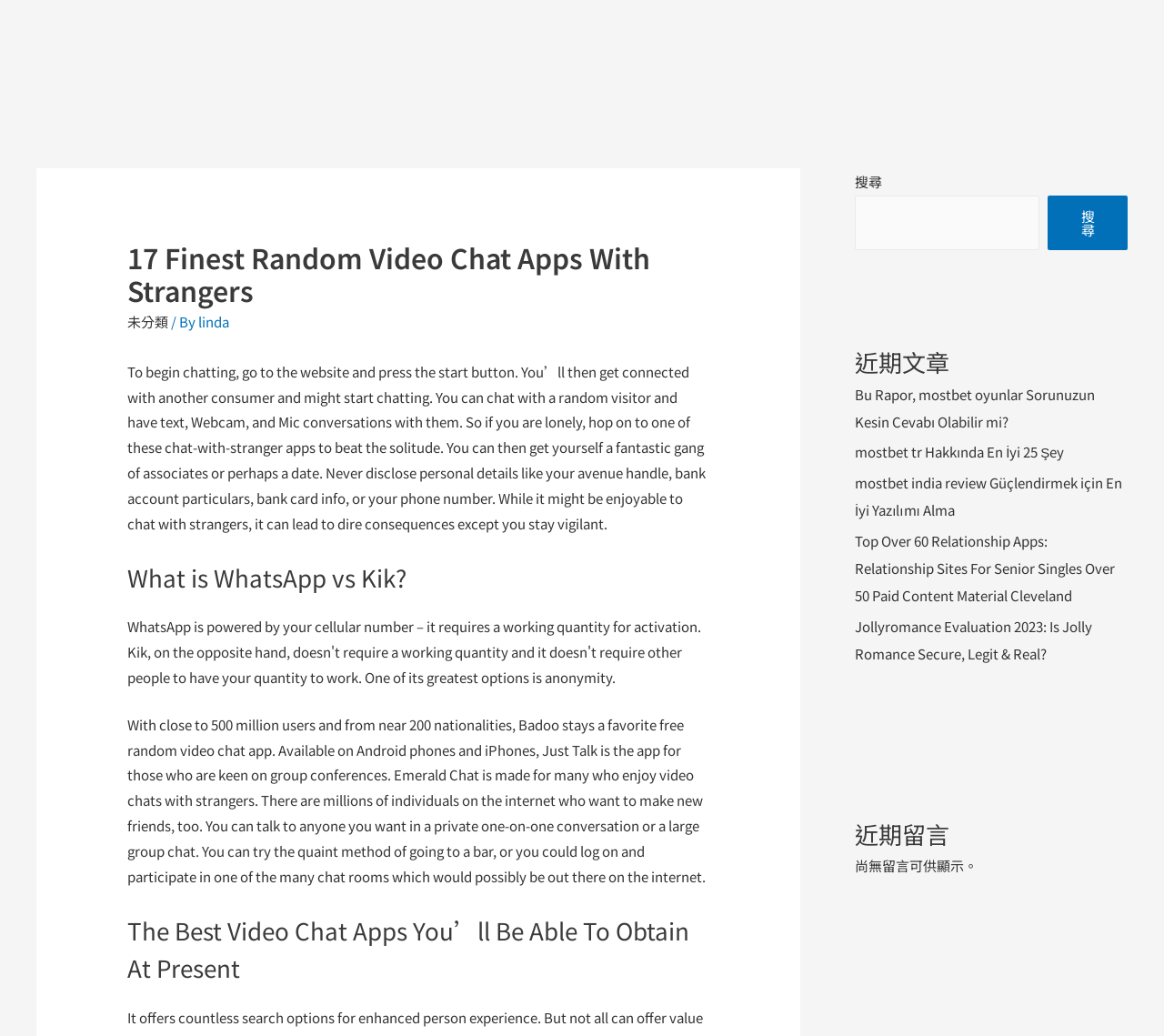Analyze the image and give a detailed response to the question:
How many nationalities are represented on Badoo?

The webpage mentions that Badoo has near 500 million users and from near 200 nationalities, making it a popular free random video chat app.